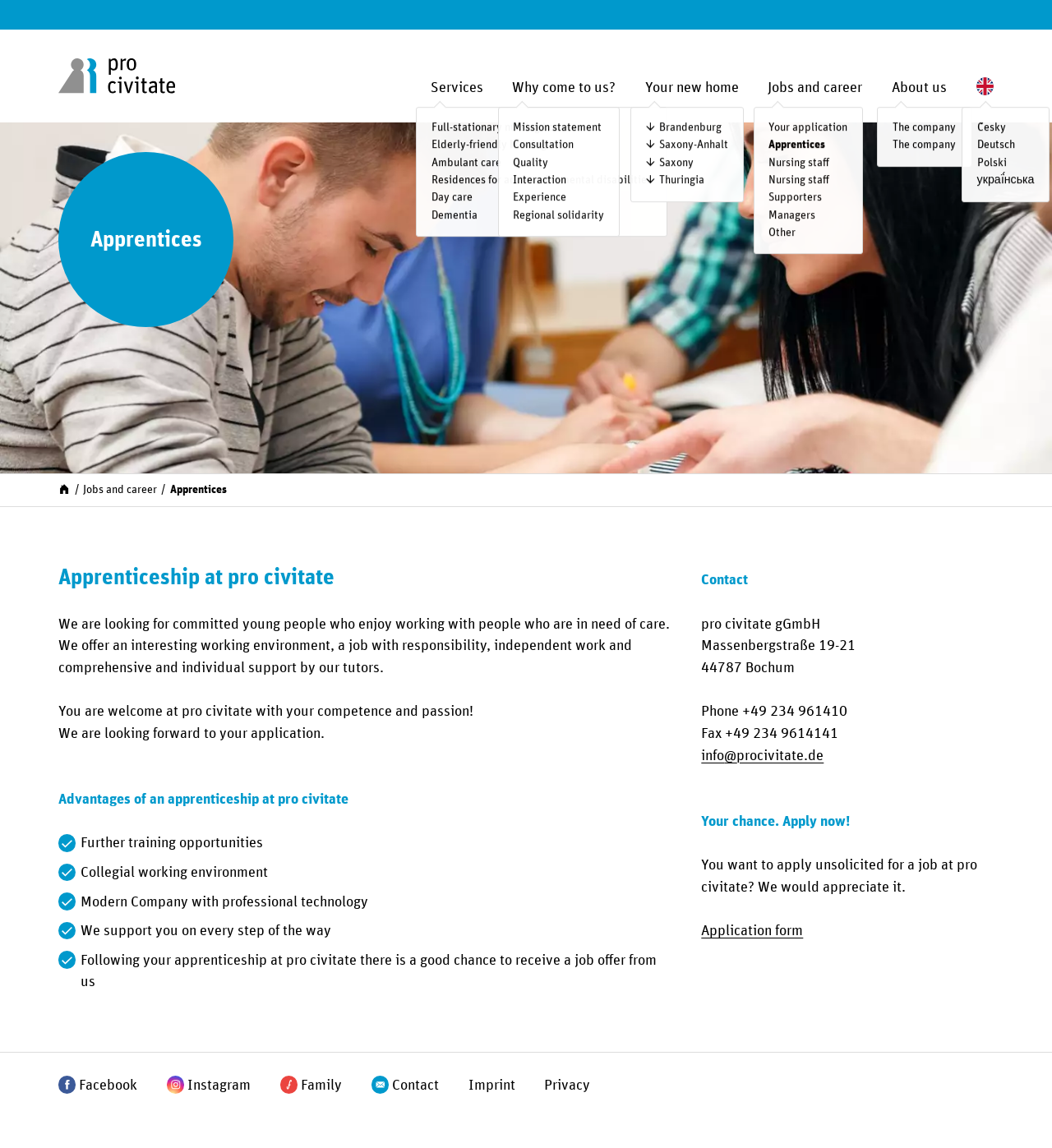Can you provide the bounding box coordinates for the element that should be clicked to implement the instruction: "Learn about the company"?

[0.848, 0.106, 0.909, 0.122]